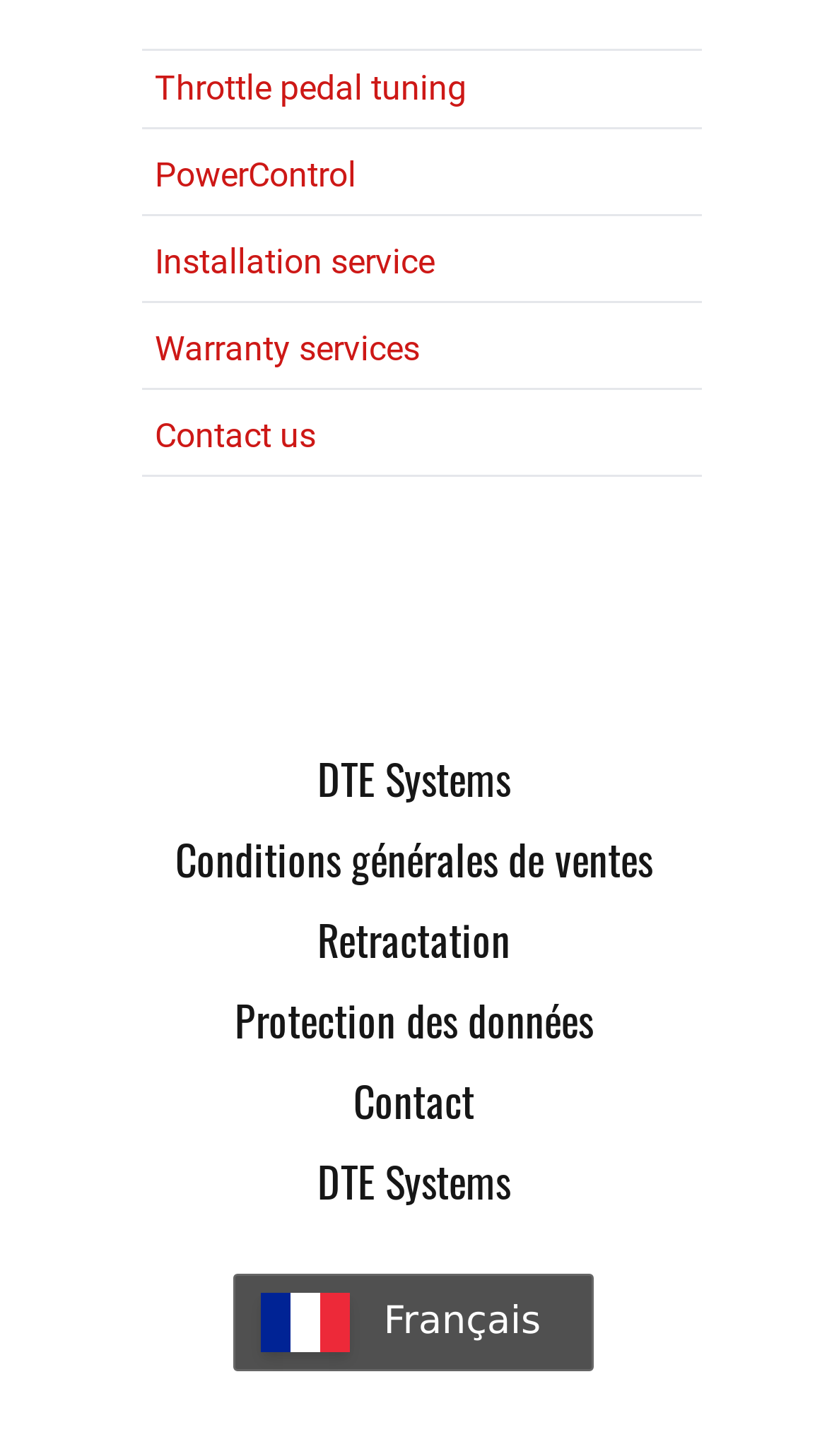What is the purpose of the 'Warranty services' link?
Please answer the question with a detailed response using the information from the screenshot.

The 'Warranty services' link is likely provided to allow users to access information about the warranty offered by the company for its products or services.